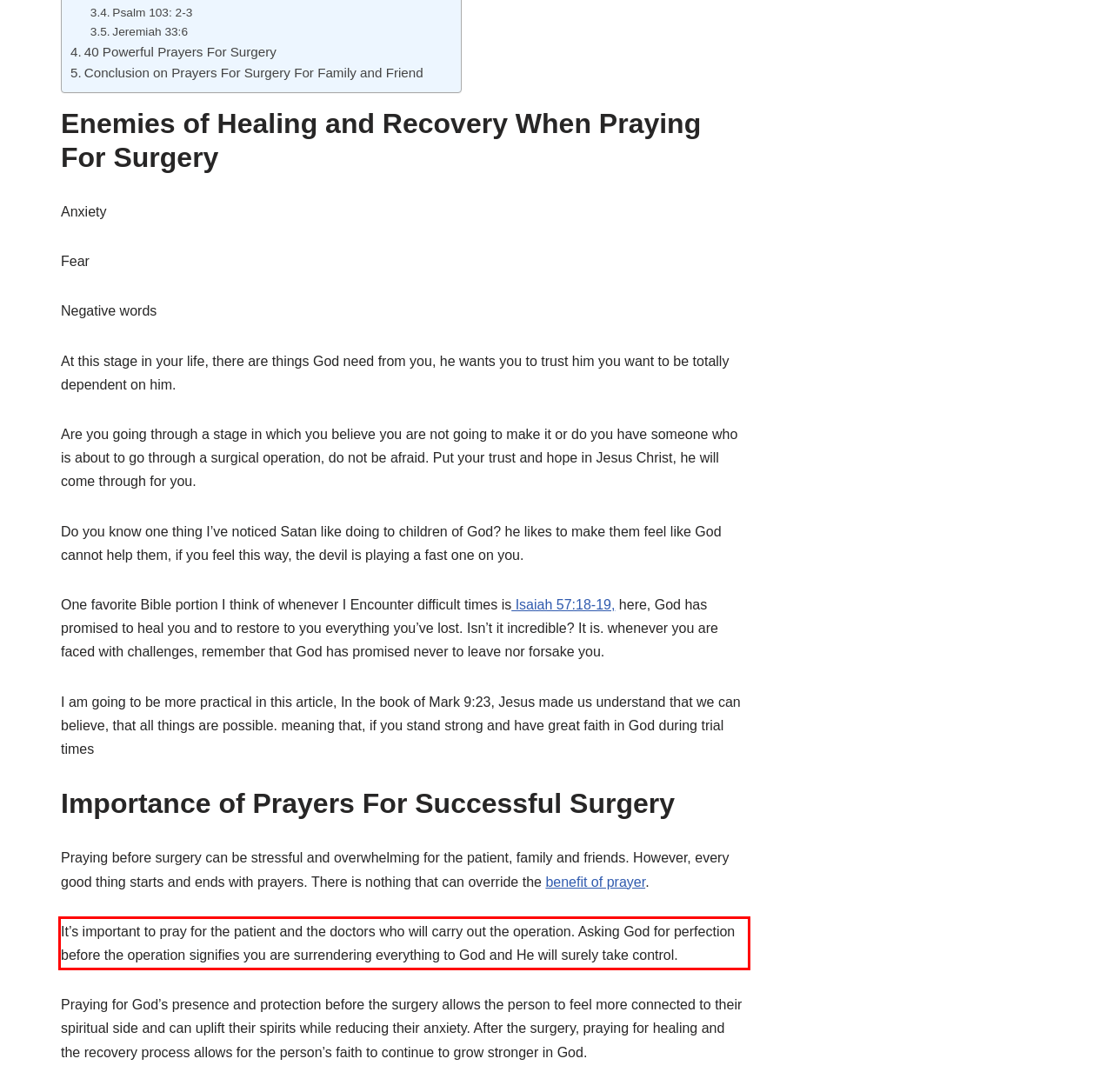Using the webpage screenshot, recognize and capture the text within the red bounding box.

It’s important to pray for the patient and the doctors who will carry out the operation. Asking God for perfection before the operation signifies you are surrendering everything to God and He will surely take control.